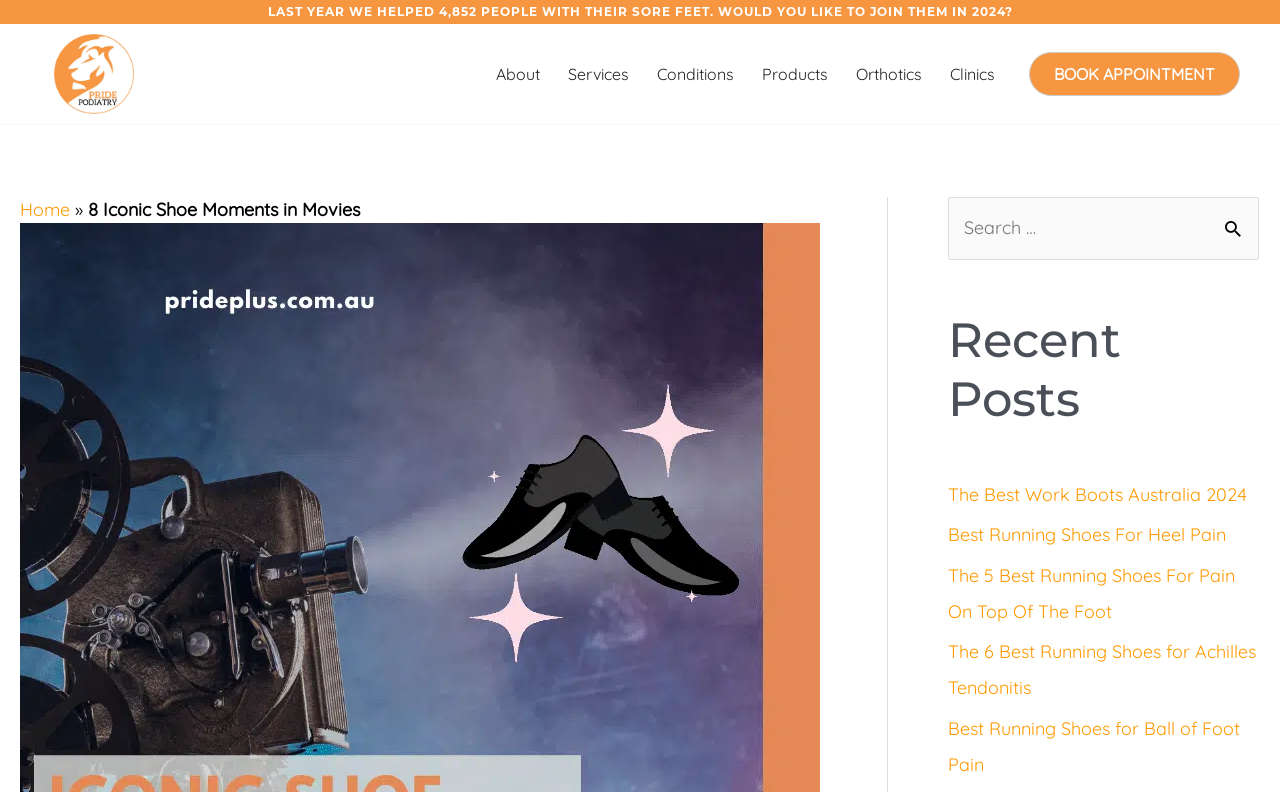Please identify the bounding box coordinates of the clickable element to fulfill the following instruction: "Visit the clinics page". The coordinates should be four float numbers between 0 and 1, i.e., [left, top, right, bottom].

[0.735, 0.071, 0.784, 0.117]